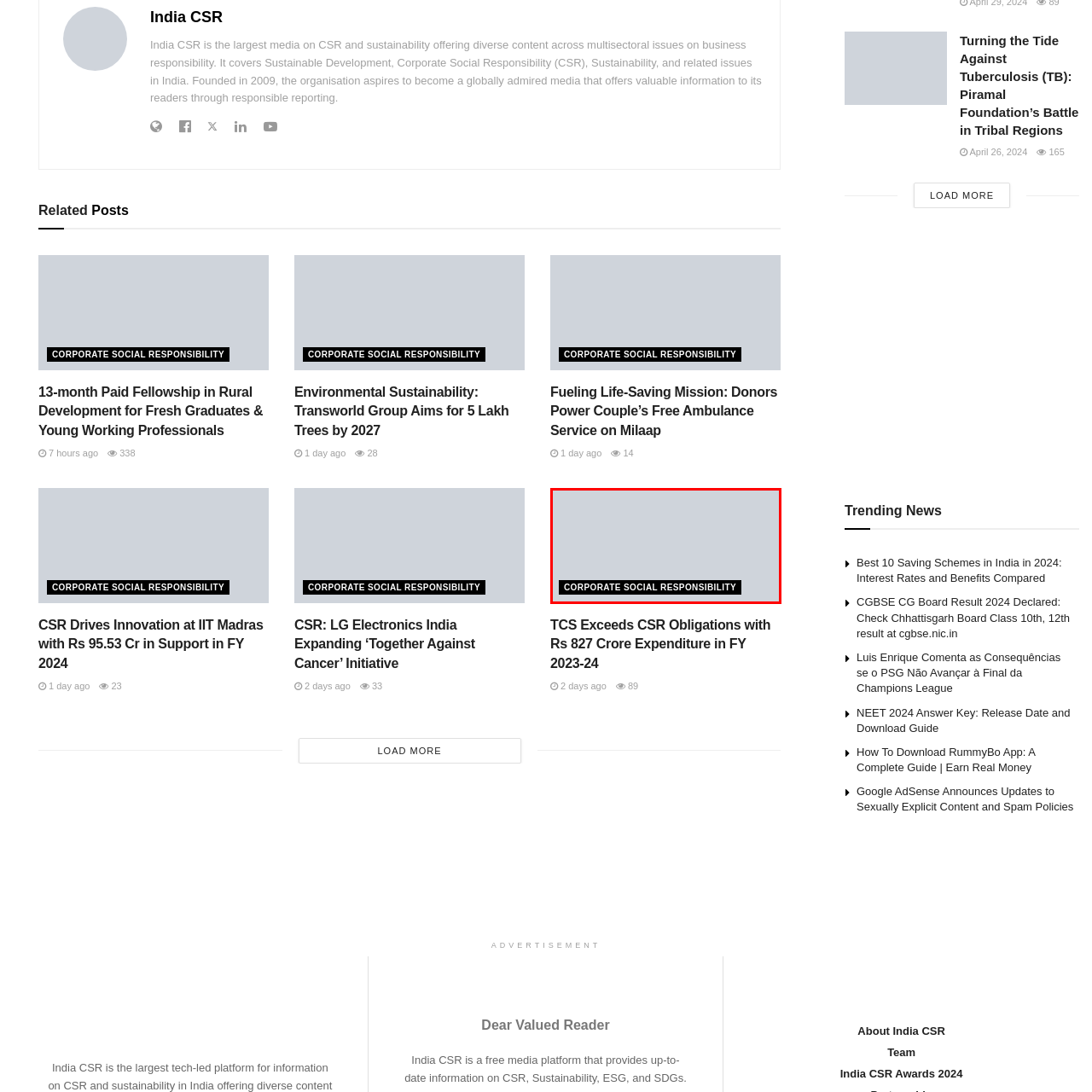Provide an elaborate description of the visual elements present in the image enclosed by the red boundary.

The image features a prominent heading that reads "CORPORATE SOCIAL RESPONSIBILITY." This title reflects the organization's focus on the importance of ethical practices and community engagement within the corporate sector. Emphasizing initiatives aimed at benefiting society, this heading serves as a call to action for businesses to participate actively in social and environmental improvement efforts. The context suggests a commitment to sustainability and supporting socio-economic development, aligning closely with the core values of responsible corporate practices that drive positive change in communities.